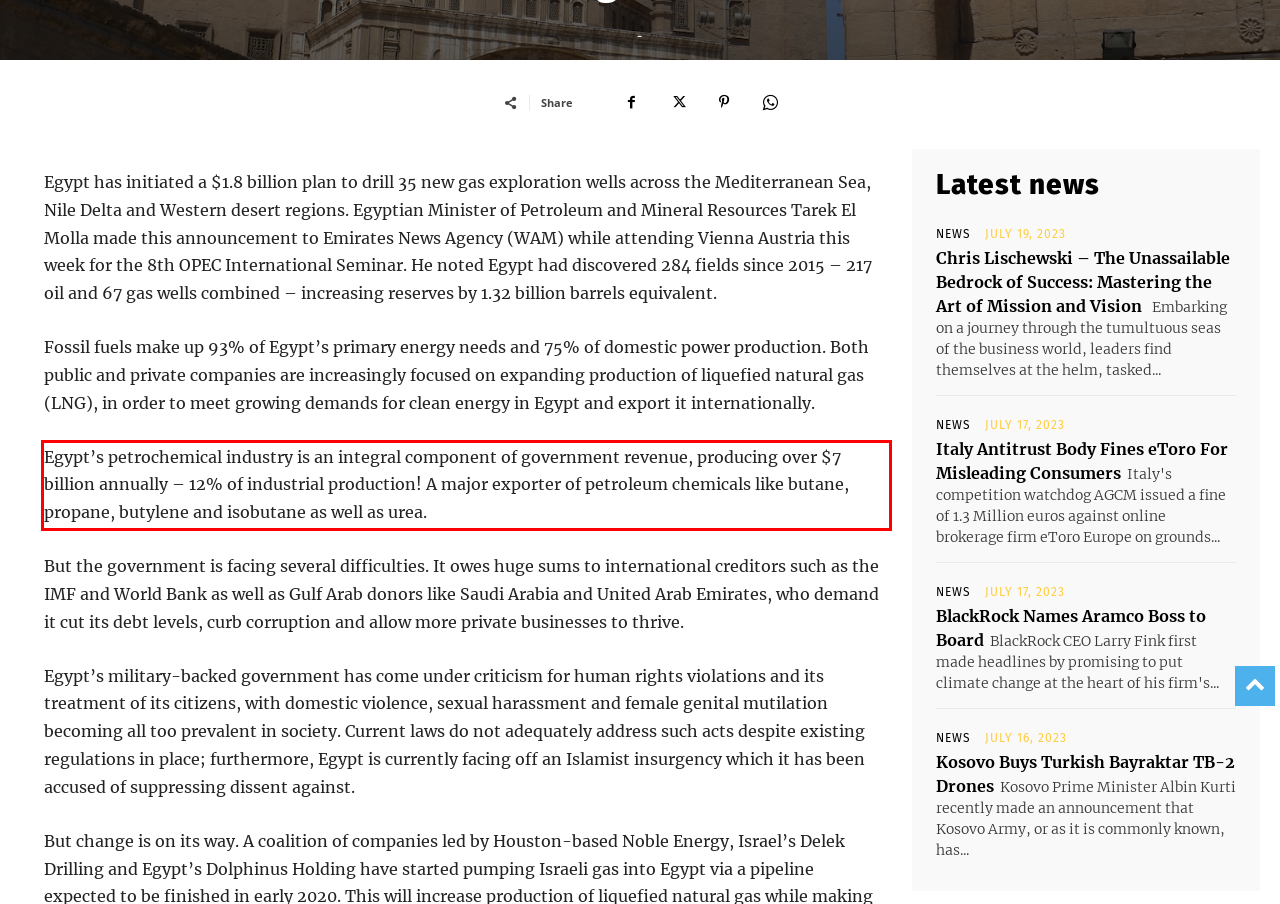There is a UI element on the webpage screenshot marked by a red bounding box. Extract and generate the text content from within this red box.

Egypt’s petrochemical industry is an integral component of government revenue, producing over $7 billion annually – 12% of industrial production! A major exporter of petroleum chemicals like butane, propane, butylene and isobutane as well as urea.